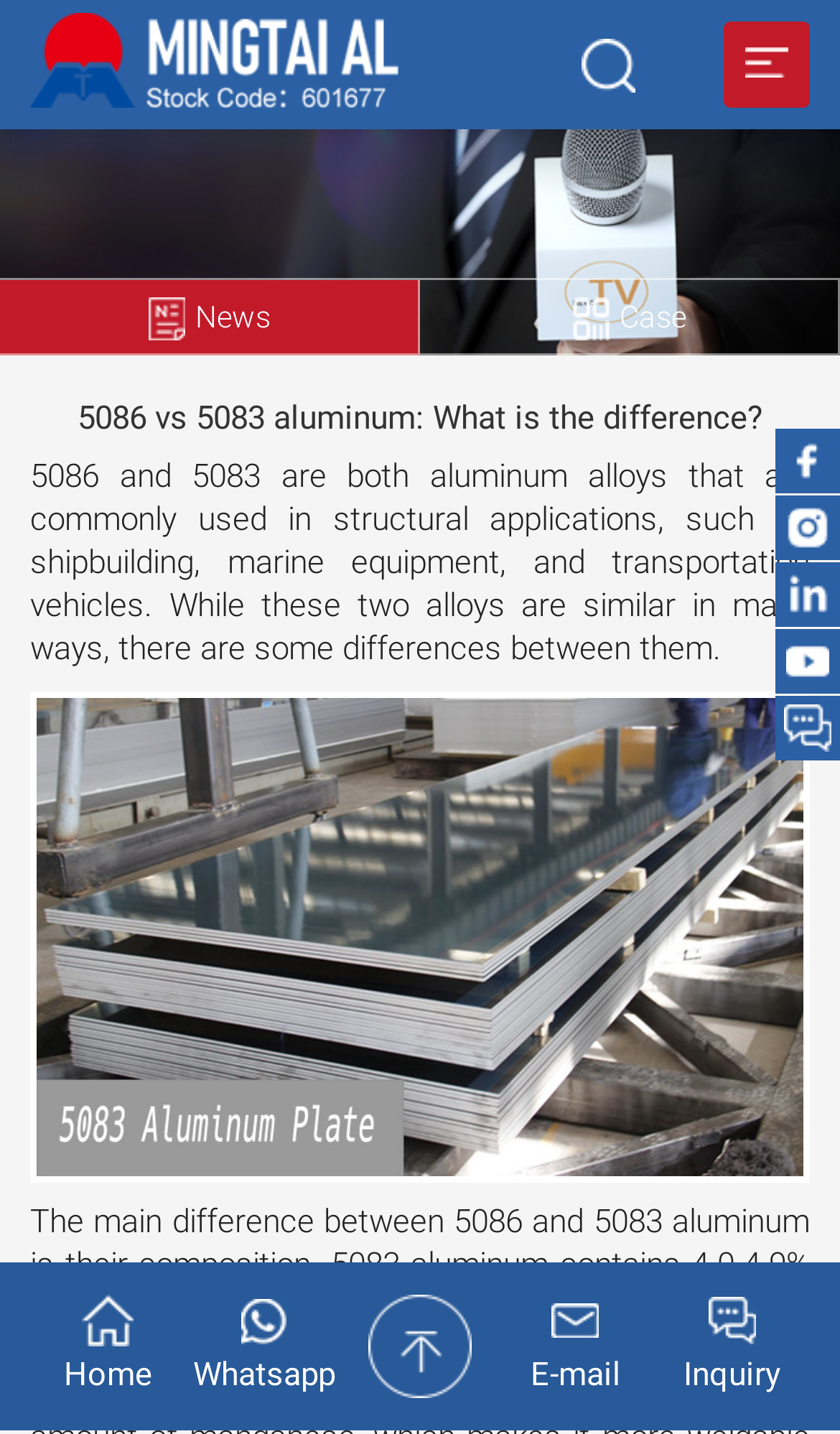Determine the bounding box of the UI element mentioned here: "5086 aluminum". The coordinates must be in the format [left, top, right, bottom] with values ranging from 0 to 1.

[0.036, 0.929, 0.964, 0.986]